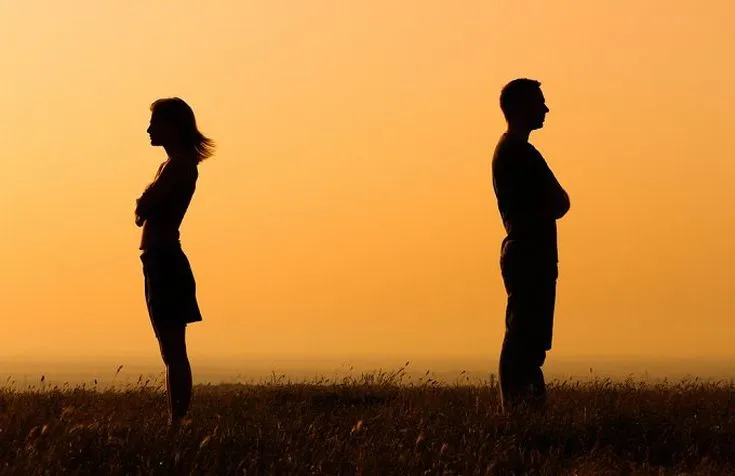What is the significance of the couple's contemplative and disconnected appearance?
Look at the webpage screenshot and answer the question with a detailed explanation.

The couple's contemplative and disconnected appearance in the image conveys a sense of emotional distance, which likely reflects the complexities of their relationship, and is a poignant representation of the challenges they may be facing, particularly during significant transitions like divorce.